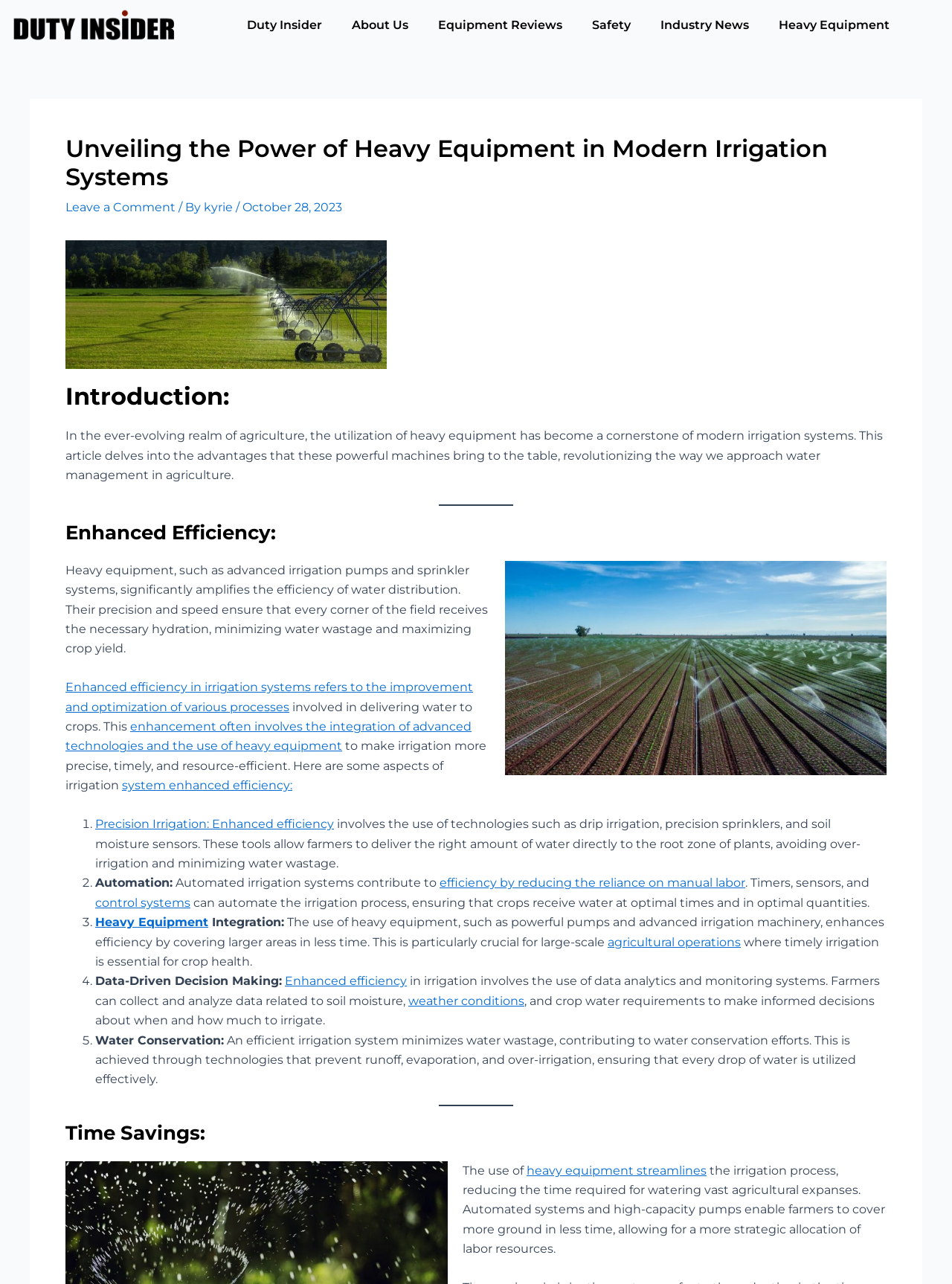Give the bounding box coordinates for the element described by: "Precision Irrigation: Enhanced efficiency".

[0.1, 0.636, 0.351, 0.647]